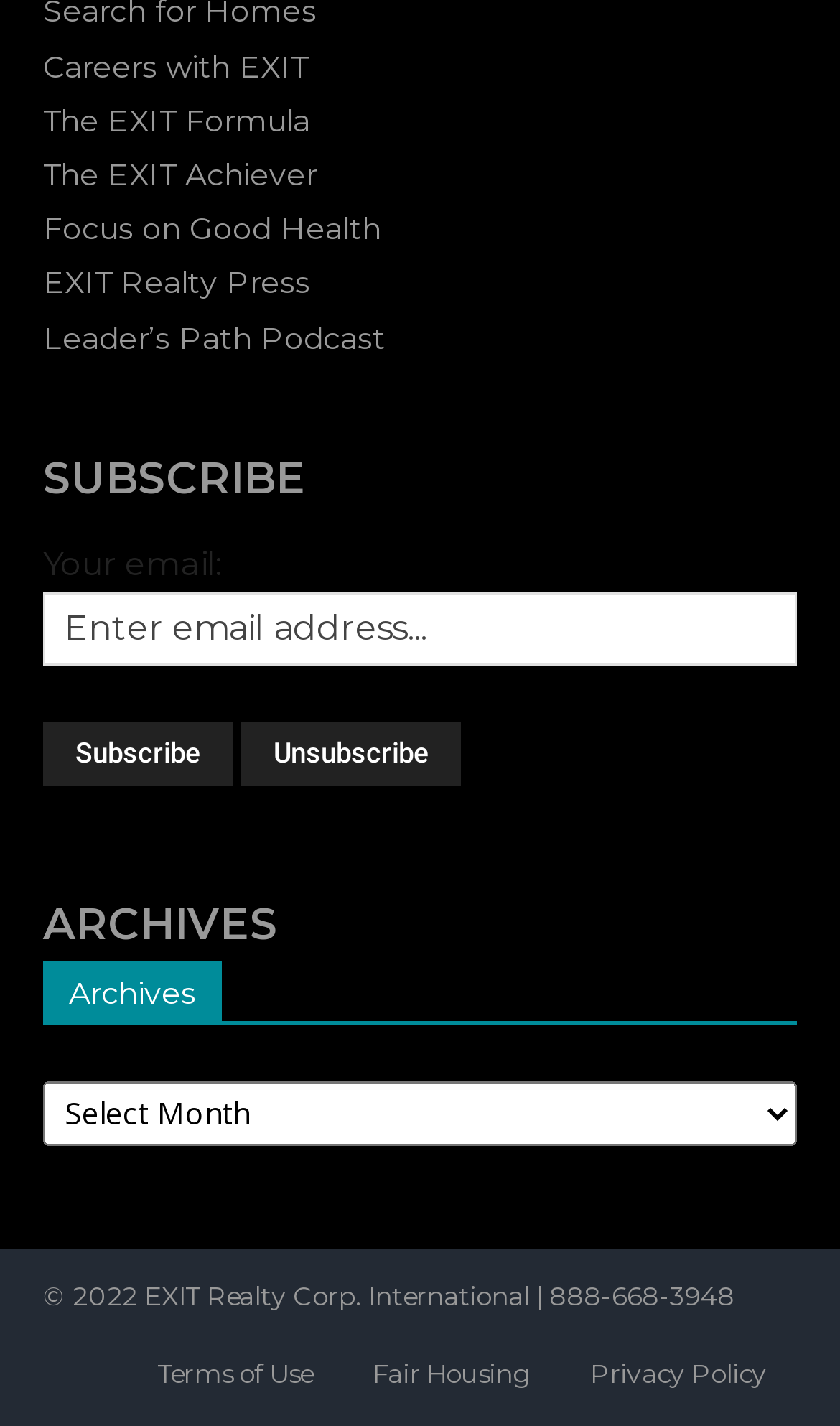Identify the bounding box coordinates necessary to click and complete the given instruction: "Unsubscribe from the newsletter".

[0.287, 0.506, 0.549, 0.551]